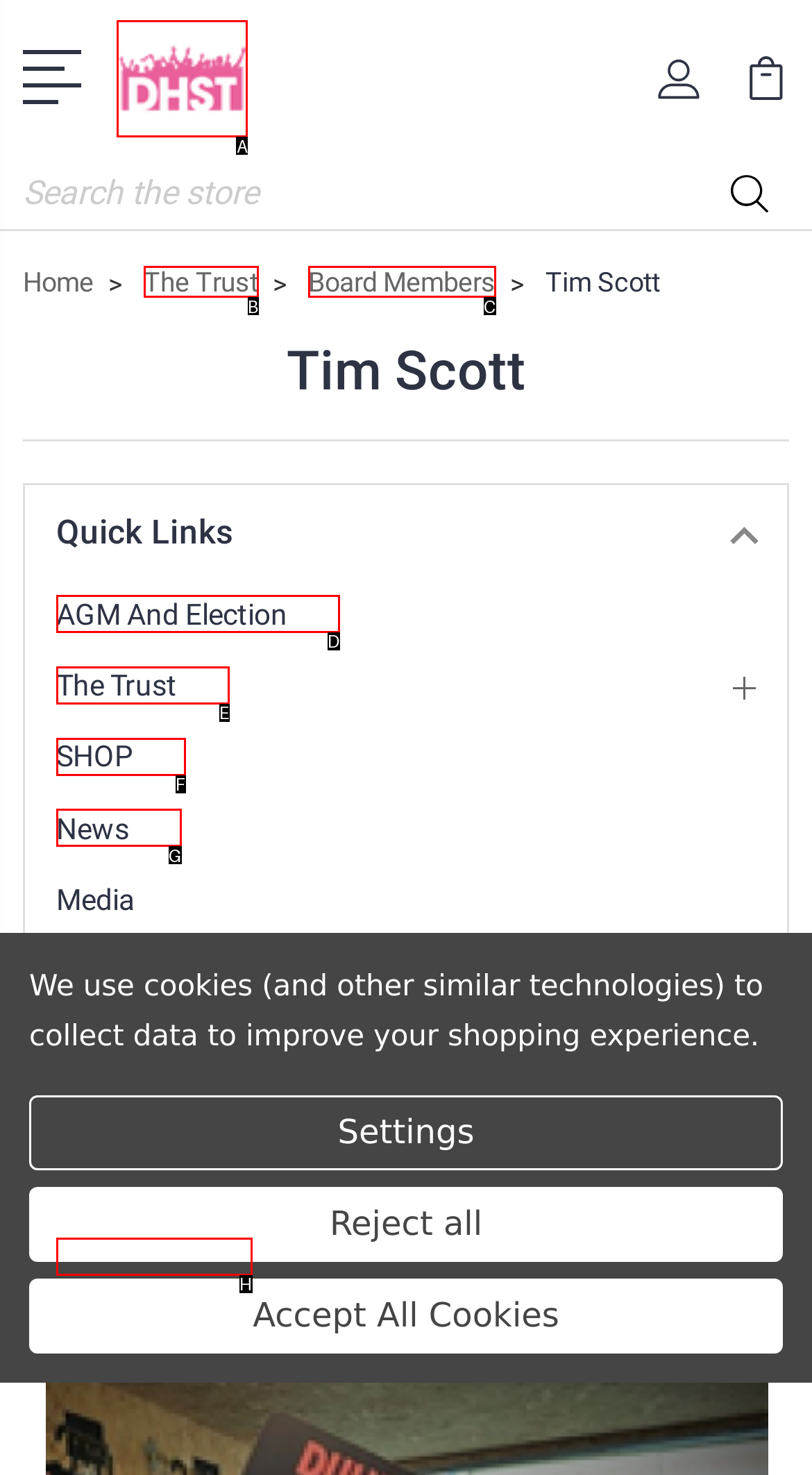Point out the HTML element I should click to achieve the following: Go to DHST Club Shop Reply with the letter of the selected element.

A